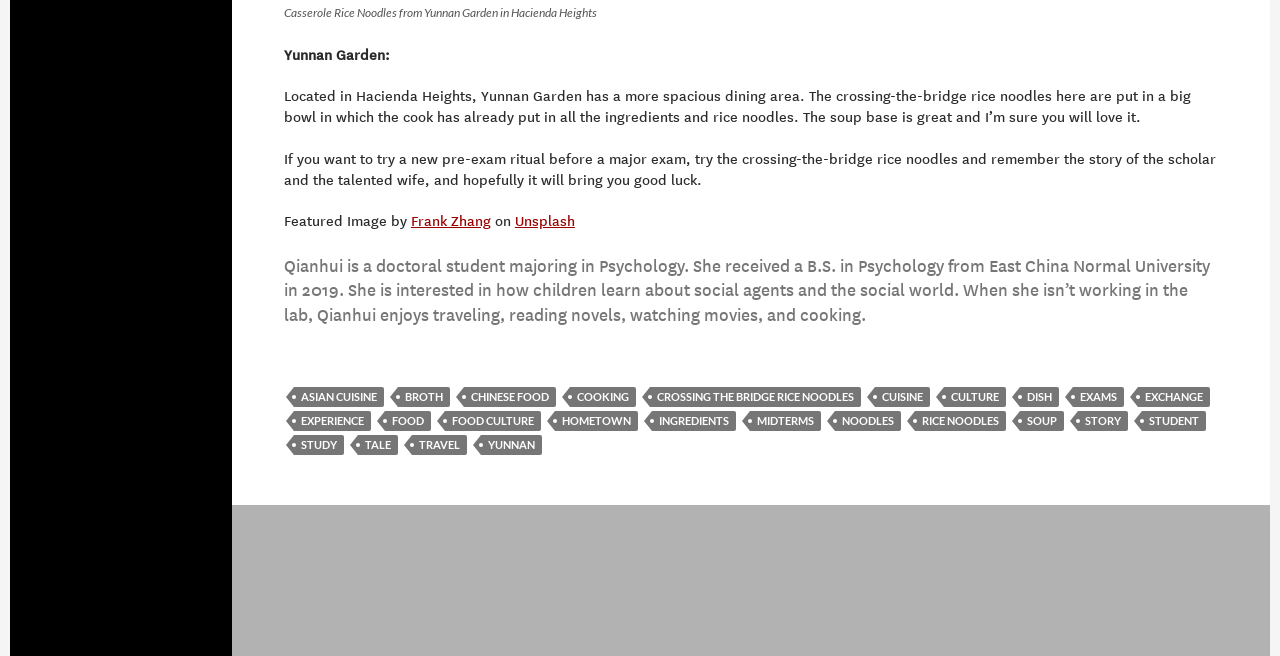Find the bounding box coordinates for the area that should be clicked to accomplish the instruction: "Explore the category of Asian Cuisine".

[0.23, 0.59, 0.3, 0.62]